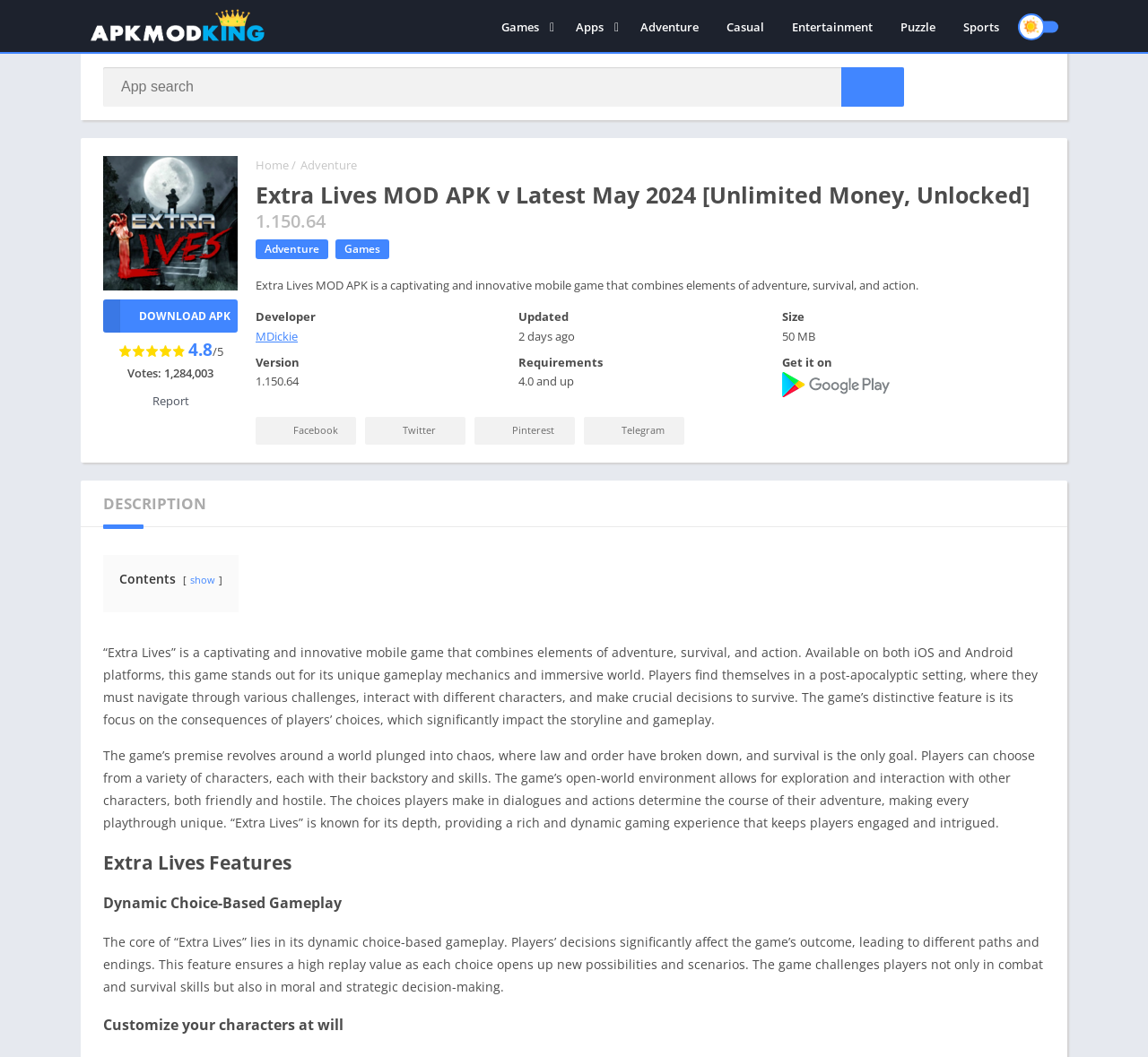Predict the bounding box coordinates of the area that should be clicked to accomplish the following instruction: "Search for an app". The bounding box coordinates should consist of four float numbers between 0 and 1, i.e., [left, top, right, bottom].

[0.09, 0.064, 0.788, 0.101]